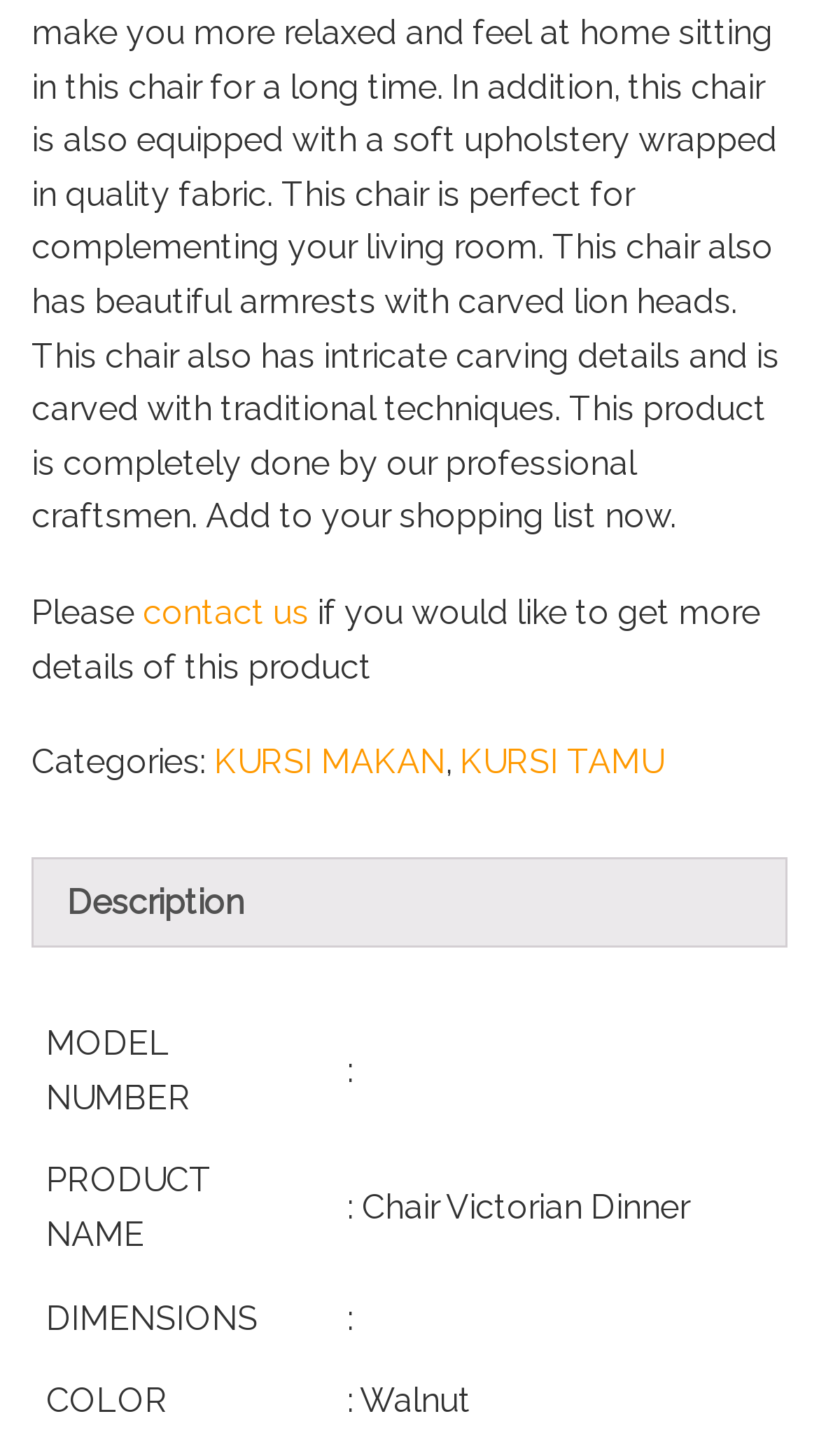Use the details in the image to answer the question thoroughly: 
What are the categories of the product?

The categories of the product can be found above the description tab, where it says 'Categories:', followed by two links 'KURSI MAKAN' and 'KURSI TAMU'.